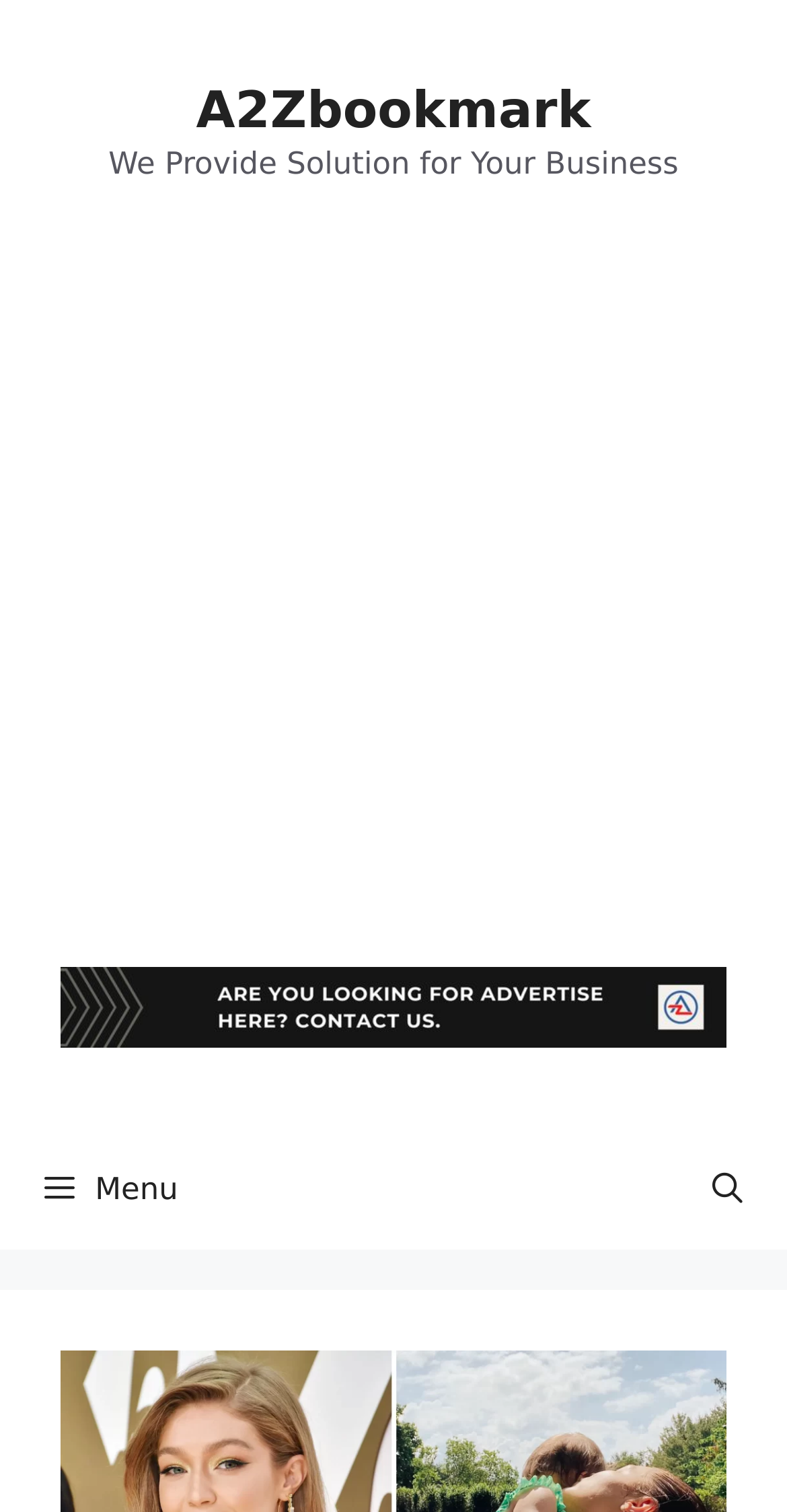What is the purpose of the website?
Provide a detailed and well-explained answer to the question.

The static text element on the banner section of the webpage states 'We Provide Solution for Your Business', indicating the purpose of the website.